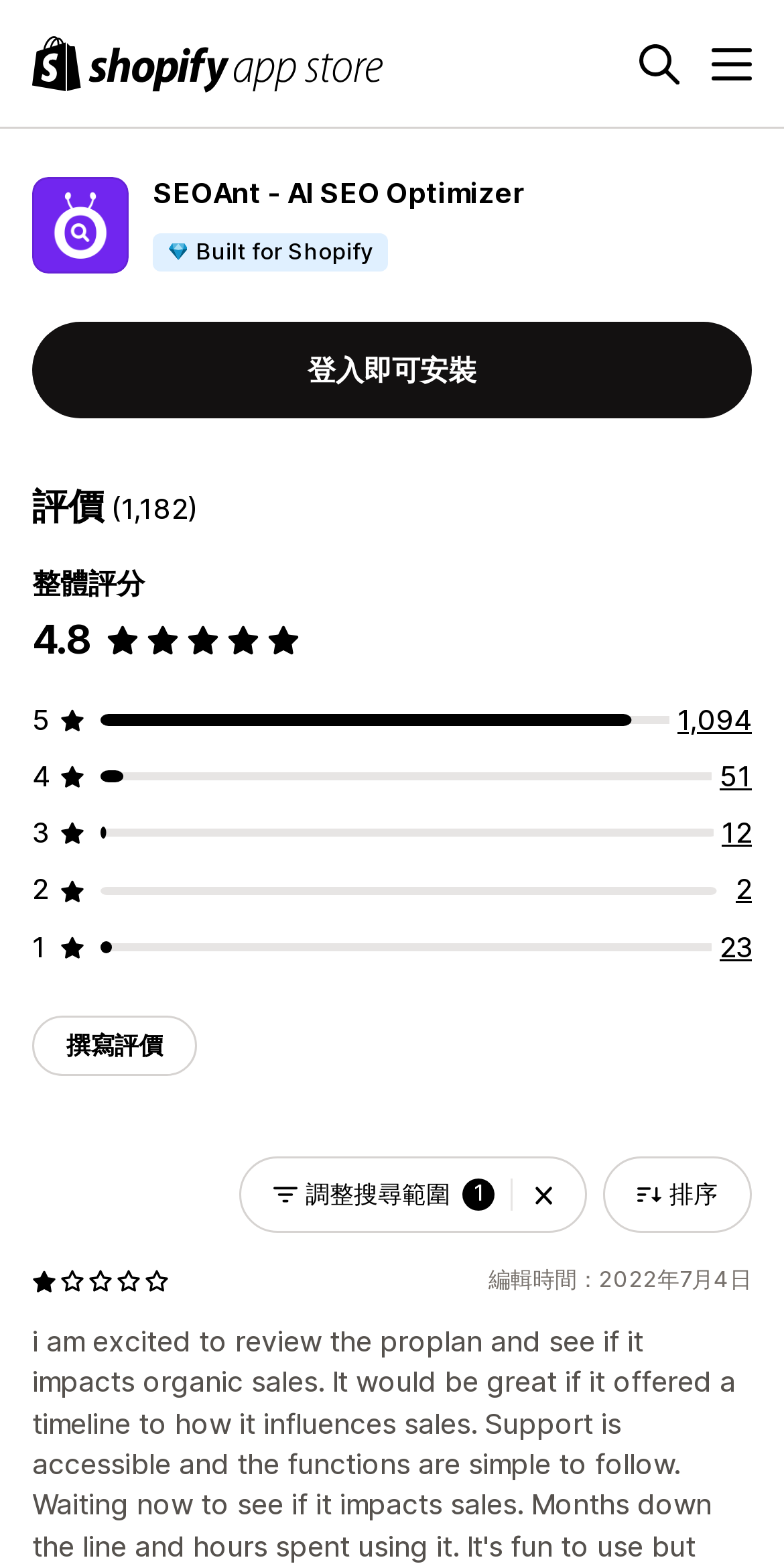Provide the bounding box coordinates of the HTML element this sentence describes: "aria-label="Shopify App Store 標誌"".

[0.041, 0.022, 0.49, 0.058]